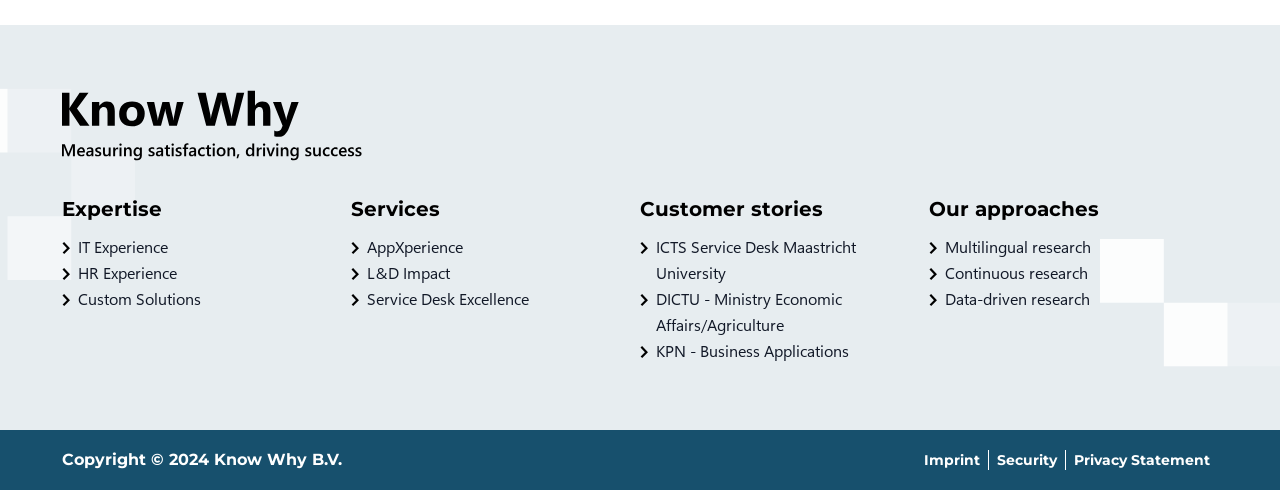How many links are in the footer section?
Answer with a single word or phrase by referring to the visual content.

3